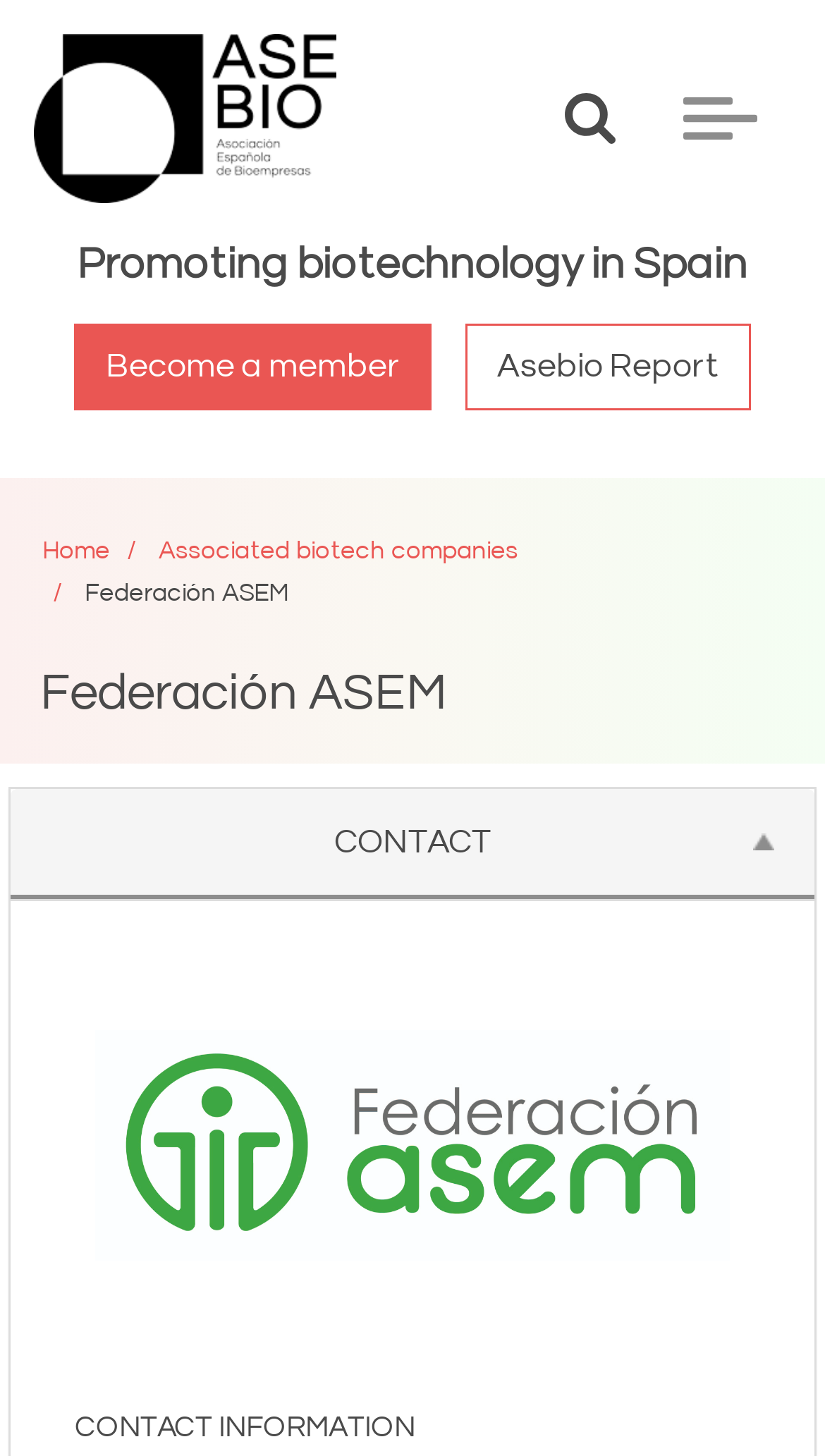Locate the bounding box coordinates of the clickable element to fulfill the following instruction: "Go to 'Home' page". Provide the coordinates as four float numbers between 0 and 1 in the format [left, top, right, bottom].

[0.041, 0.023, 0.407, 0.139]